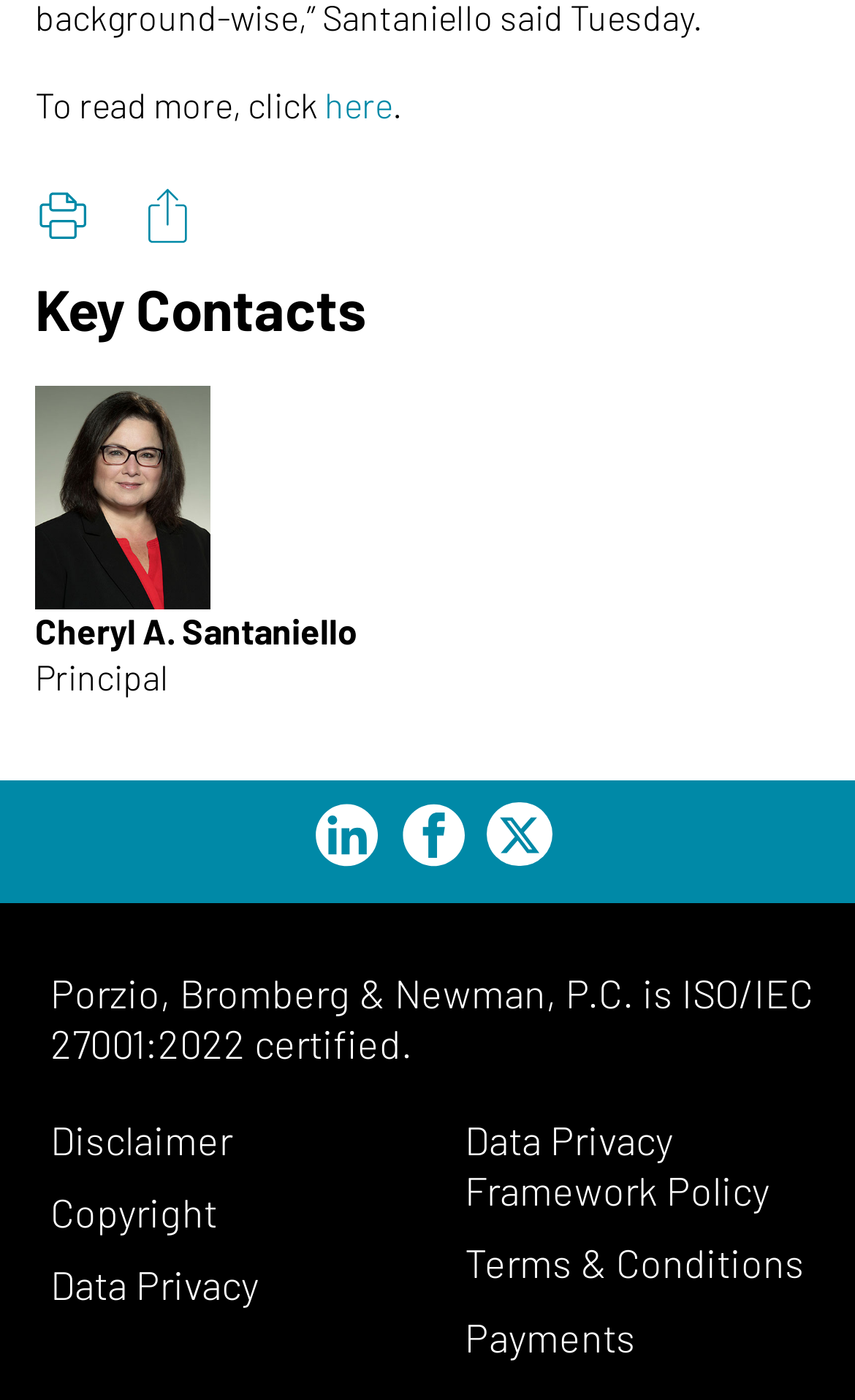Give a one-word or one-phrase response to the question:
What is the text above the 'Key Contacts' heading?

To read more, click here